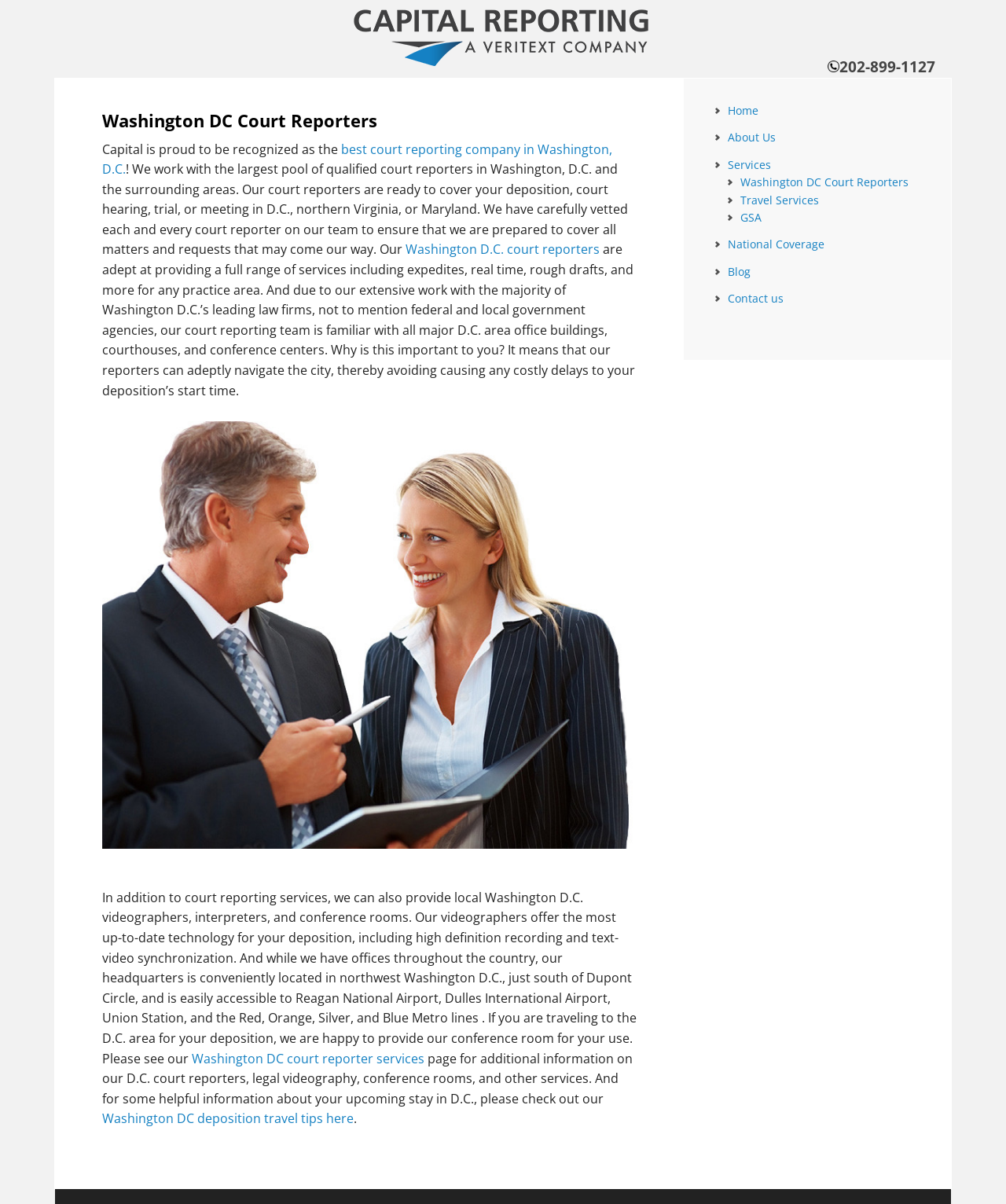What is the phone number of the court reporting company?
Provide a detailed answer to the question using information from the image.

I found the phone number by looking at the StaticText element with the text '202-899-1127' which is located next to the phone icon.